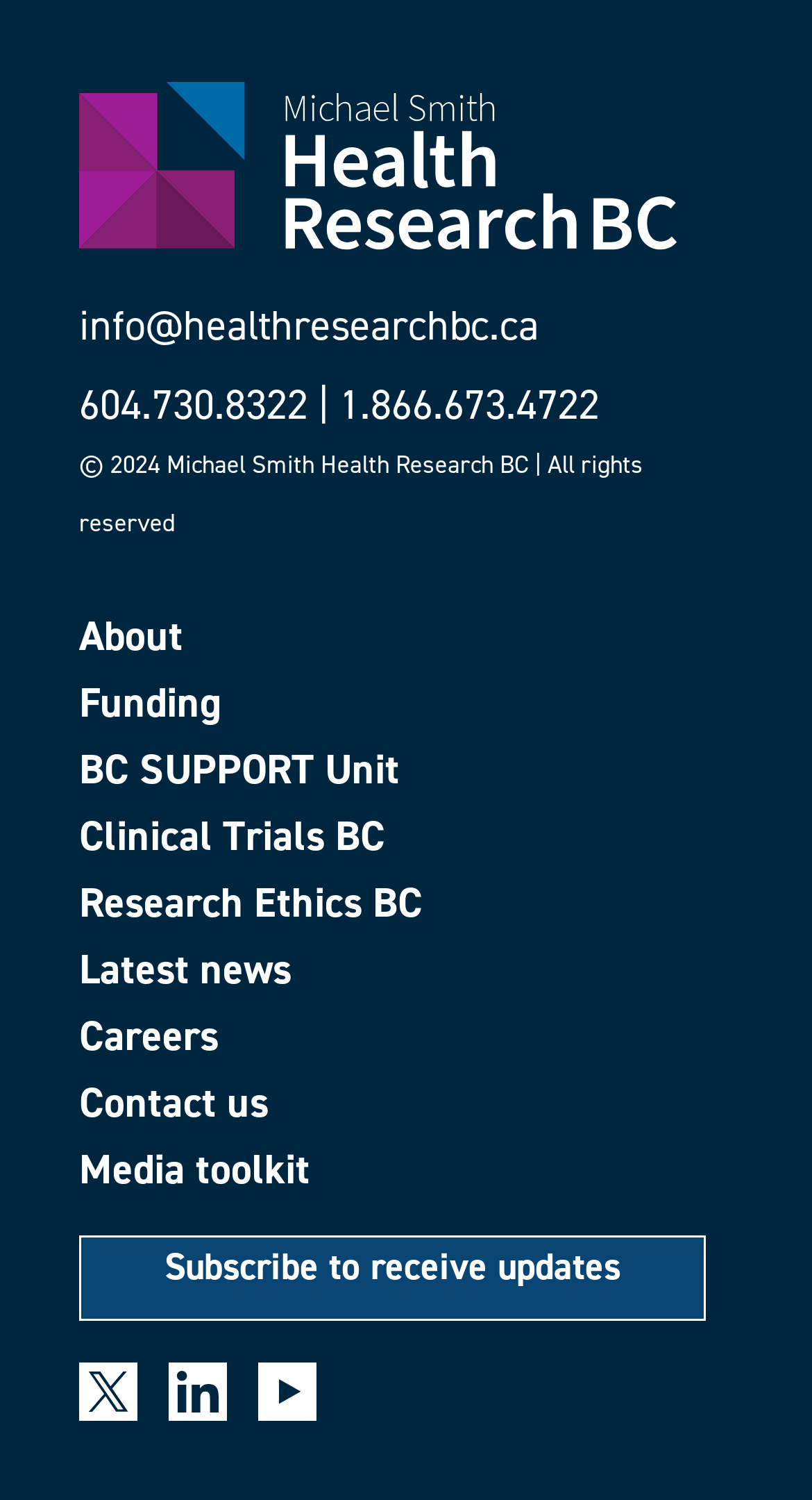Please provide the bounding box coordinates for the element that needs to be clicked to perform the following instruction: "Subscribe to receive updates". The coordinates should be given as four float numbers between 0 and 1, i.e., [left, top, right, bottom].

[0.203, 0.828, 0.764, 0.862]